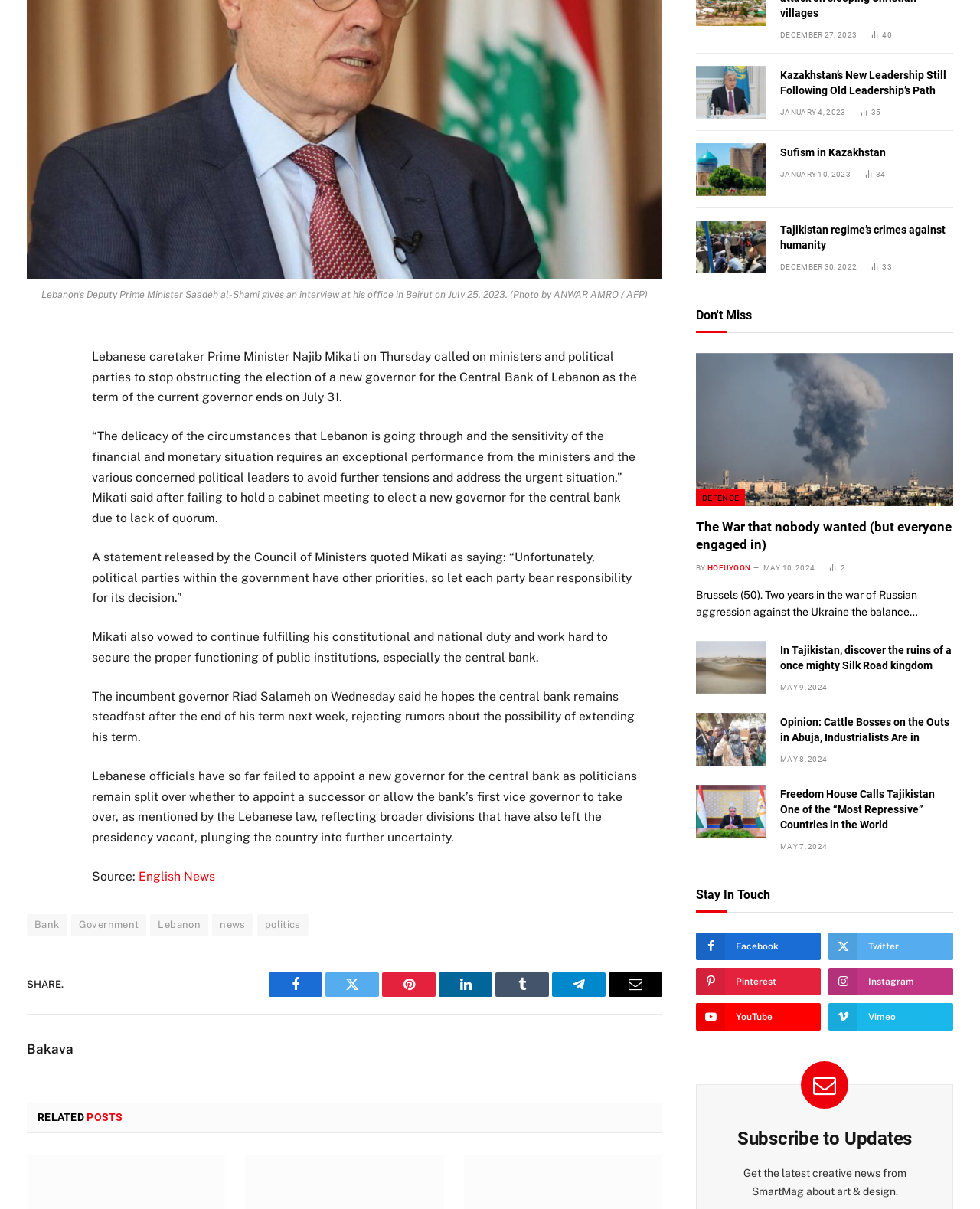Predict the bounding box for the UI component with the following description: "English News".

[0.141, 0.719, 0.22, 0.731]